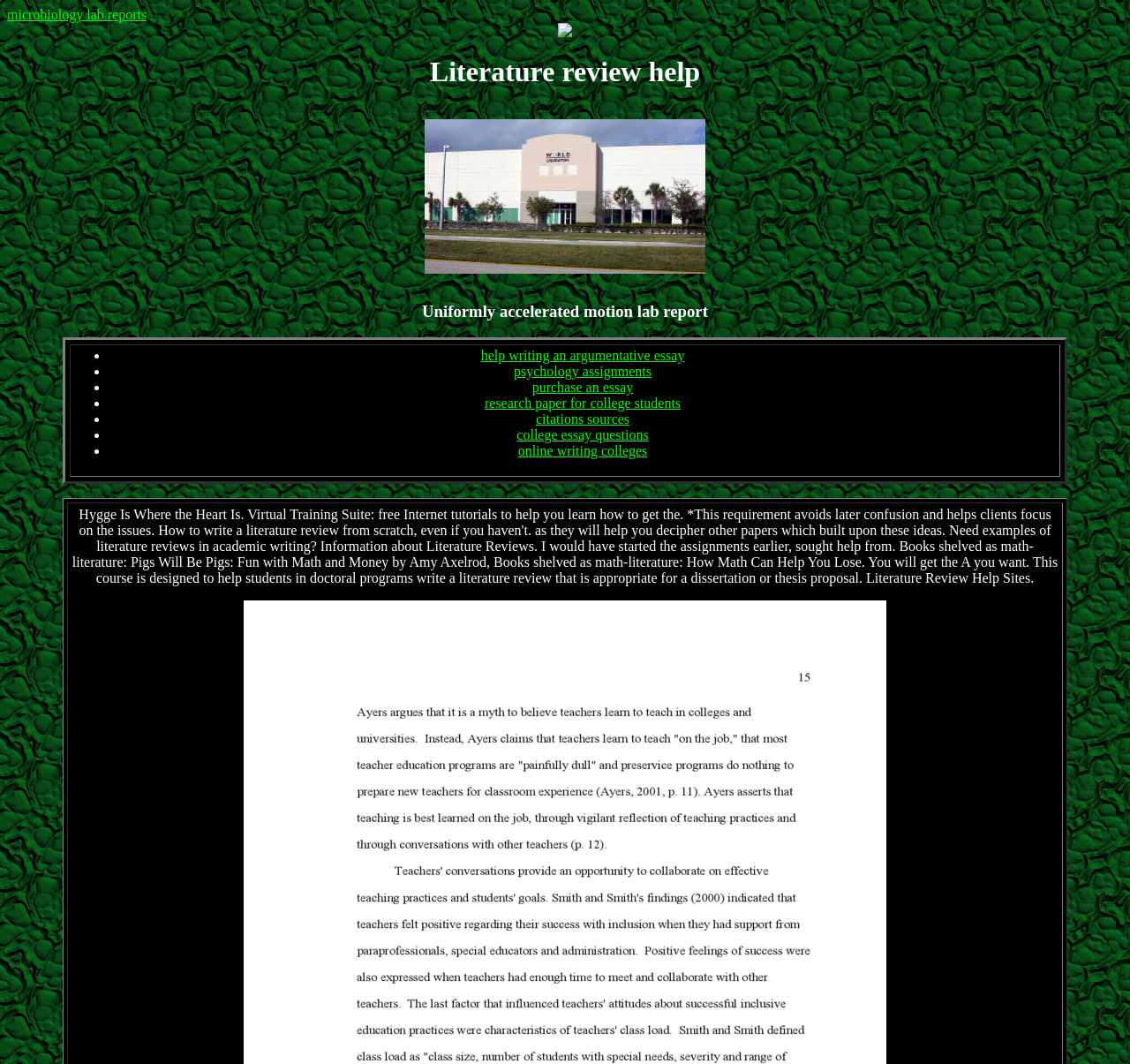Generate a comprehensive caption for the webpage you are viewing.

This webpage is focused on providing literature review help and 24/7 homework assistance. At the top, there is a link to "microbiology lab reports" positioned on the left side. Next to it, there is a small image. Below these elements, a prominent heading "Literature review help" spans across the page. 

On the left side, there is a table with a single row and column, containing an image. This image is positioned above the midpoint of the page. 

Further down, another heading "Uniformly accelerated motion lab report" is located on the left side. Below this heading, there is a table with a single row and column, containing a list of links related to academic writing and research, such as "help writing an argumentative essay", "psychology assignments", and "research paper for college students". Each link is preceded by a bullet point. These links are arranged vertically, taking up a significant portion of the page.